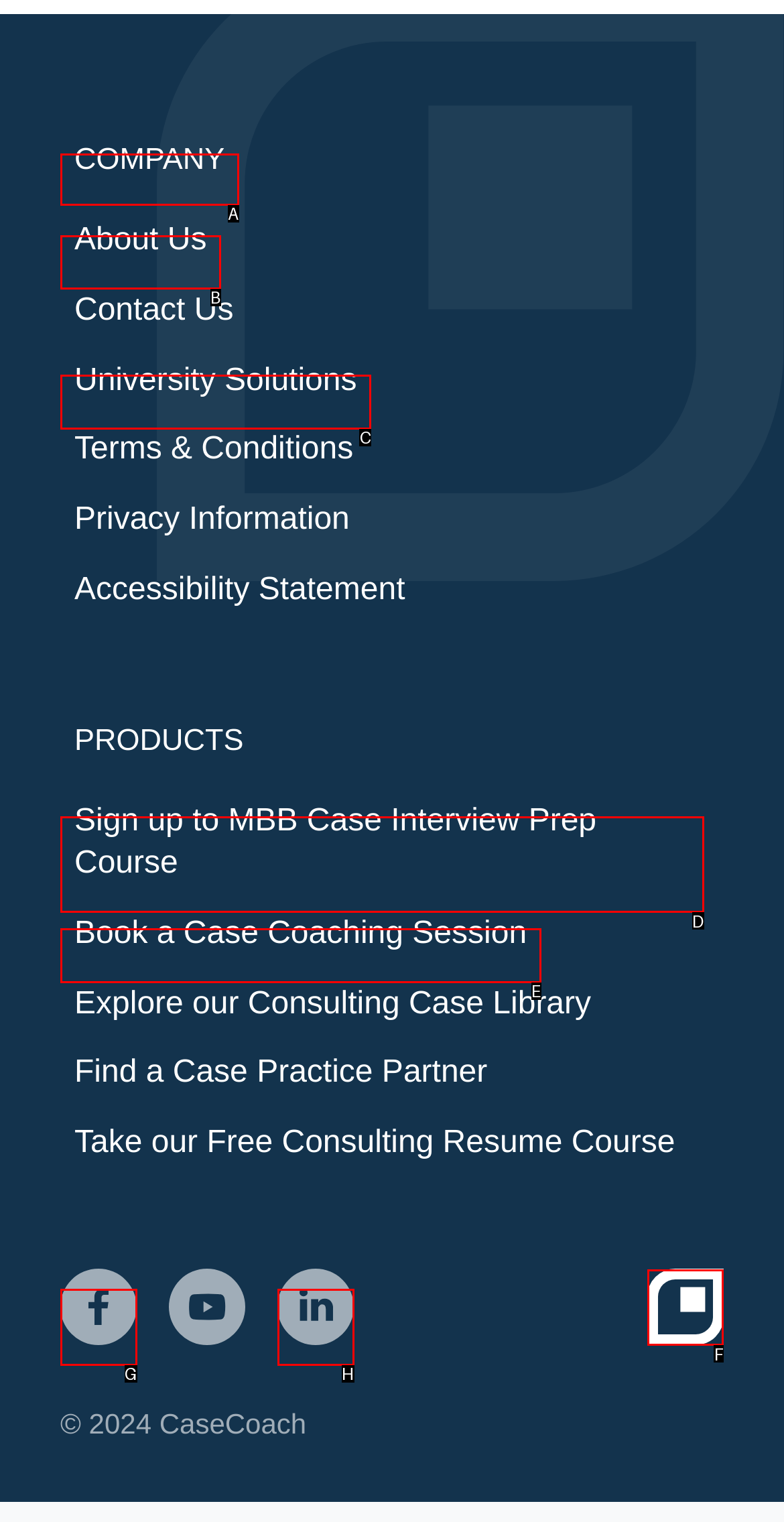Tell me which element should be clicked to achieve the following objective: View YouTube channel
Reply with the letter of the correct option from the displayed choices.

None